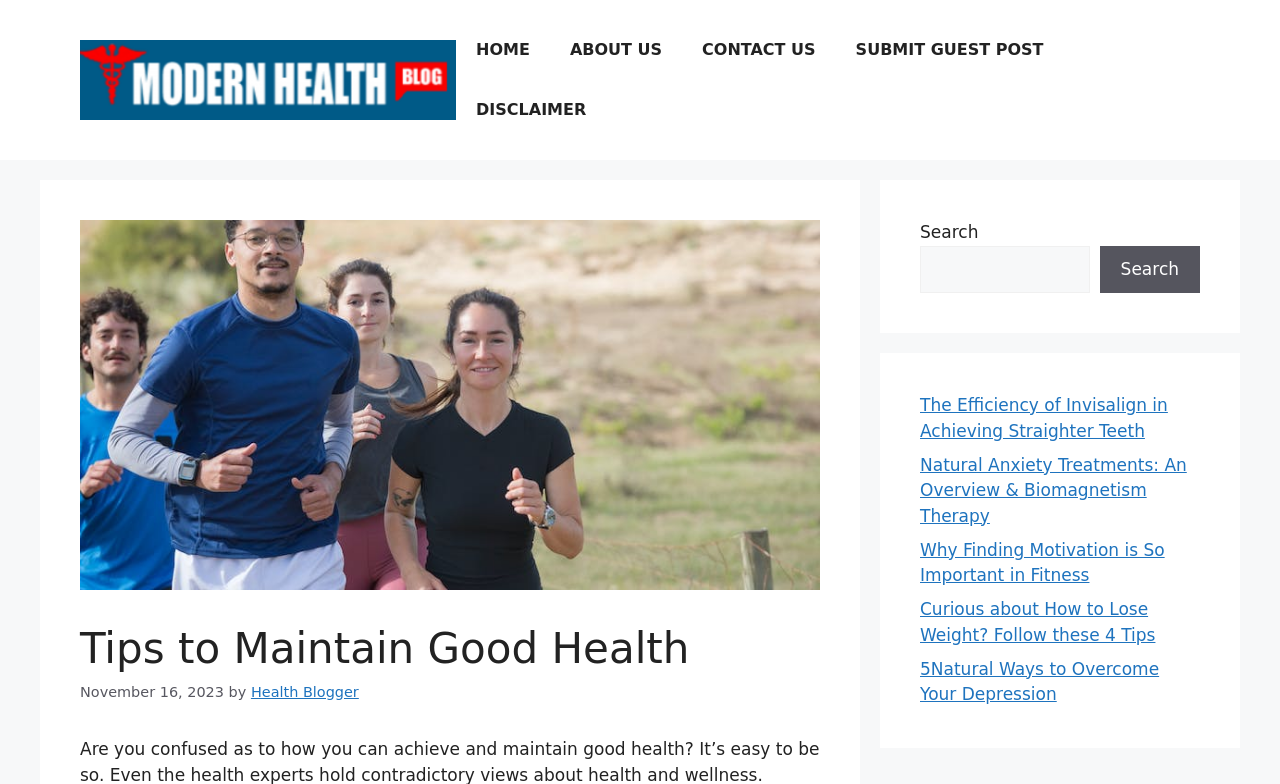Please find the bounding box coordinates of the clickable region needed to complete the following instruction: "read about natural anxiety treatments". The bounding box coordinates must consist of four float numbers between 0 and 1, i.e., [left, top, right, bottom].

[0.719, 0.58, 0.927, 0.67]